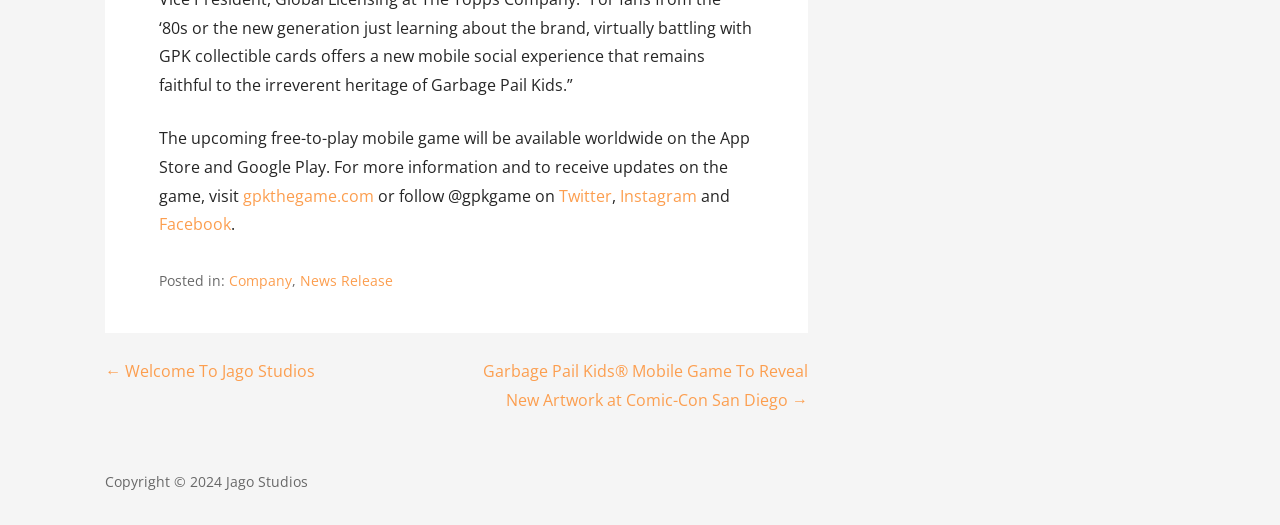Find the bounding box coordinates of the element's region that should be clicked in order to follow the given instruction: "follow the game on Instagram". The coordinates should consist of four float numbers between 0 and 1, i.e., [left, top, right, bottom].

[0.485, 0.352, 0.545, 0.393]